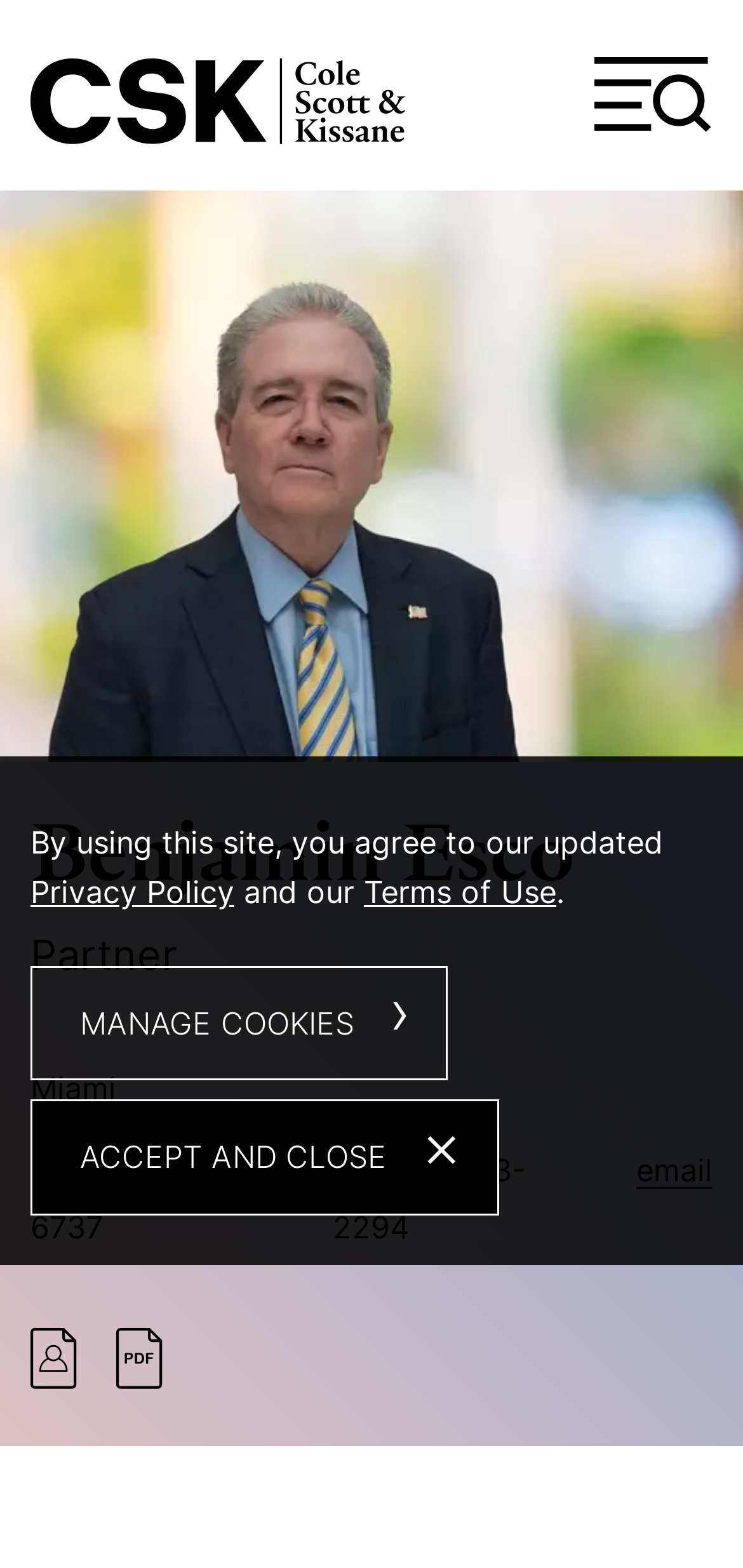Find the bounding box coordinates for the UI element whose description is: "Cole, Scott & Kissane, P.A.". The coordinates should be four float numbers between 0 and 1, in the format [left, top, right, bottom].

[0.041, 0.032, 0.649, 0.098]